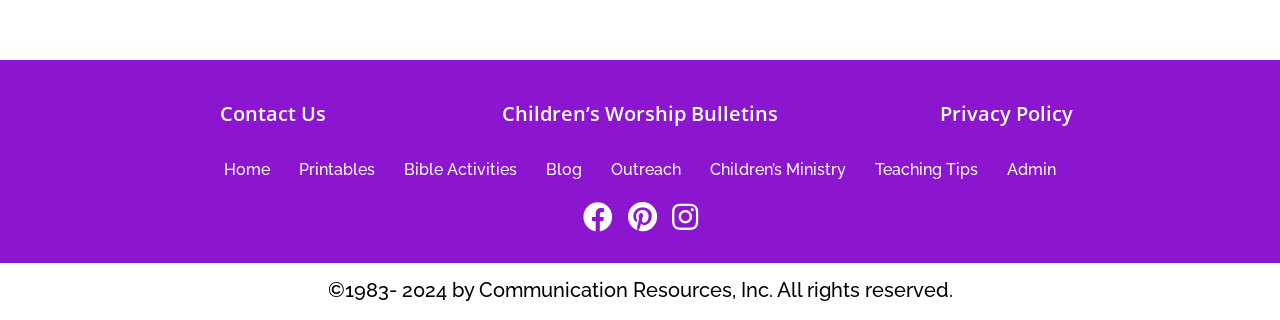Show the bounding box coordinates of the region that should be clicked to follow the instruction: "visit Children’s Worship Bulletins."

[0.392, 0.312, 0.608, 0.396]